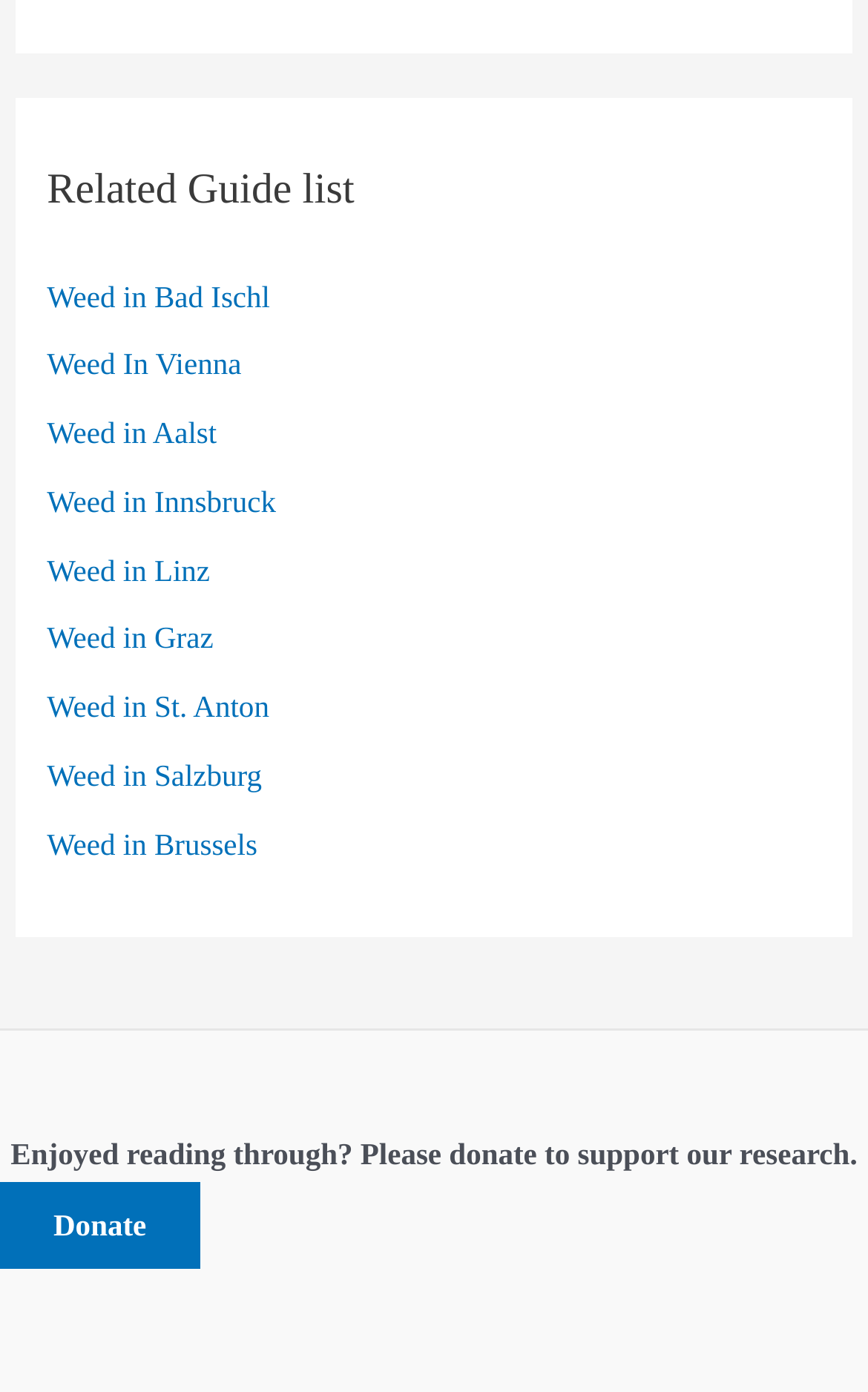Please identify the bounding box coordinates of the area that needs to be clicked to follow this instruction: "Check out guide on Weed in Salzburg".

[0.054, 0.545, 0.302, 0.569]